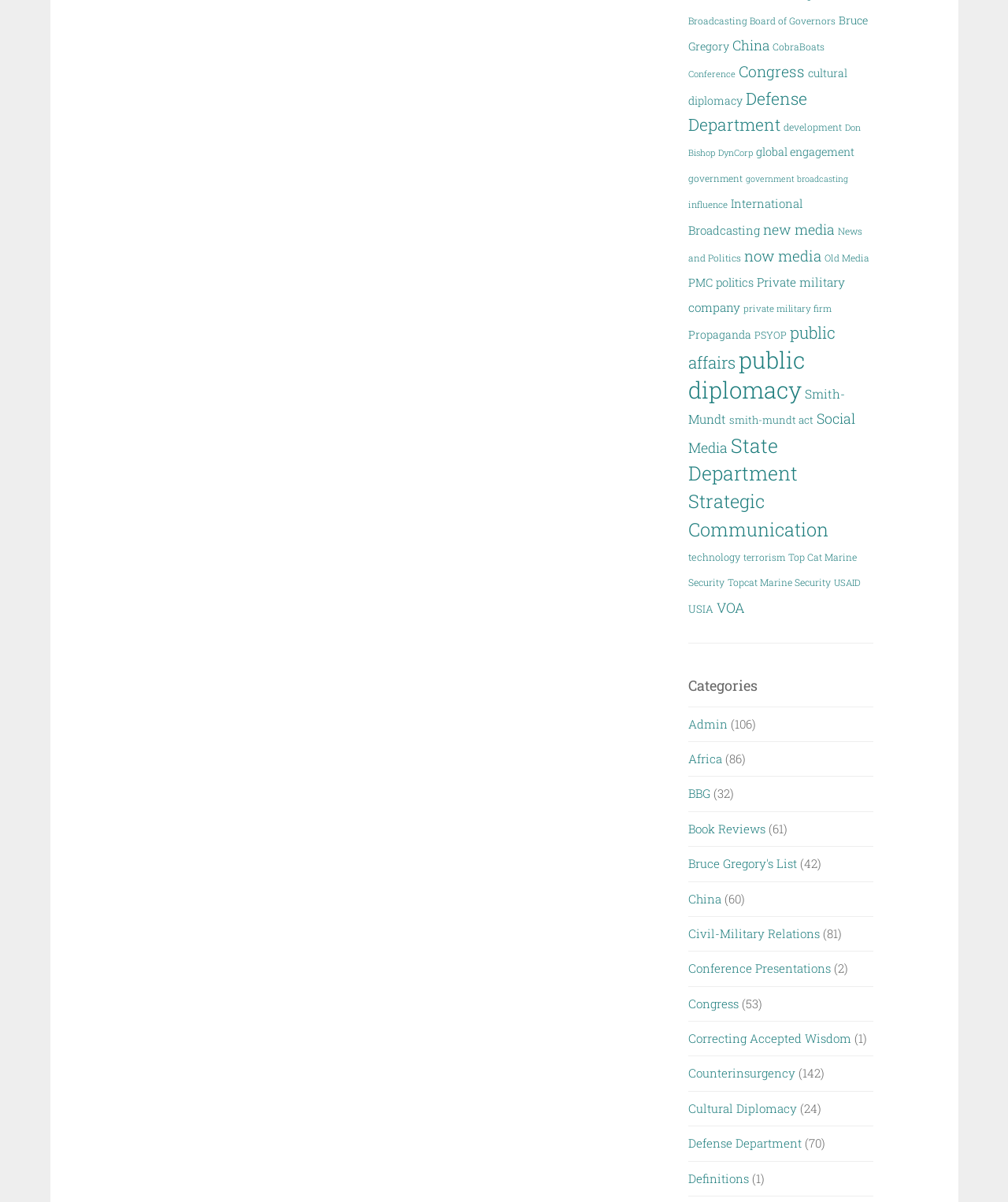Provide the bounding box coordinates of the HTML element this sentence describes: "technology".

[0.683, 0.458, 0.735, 0.469]